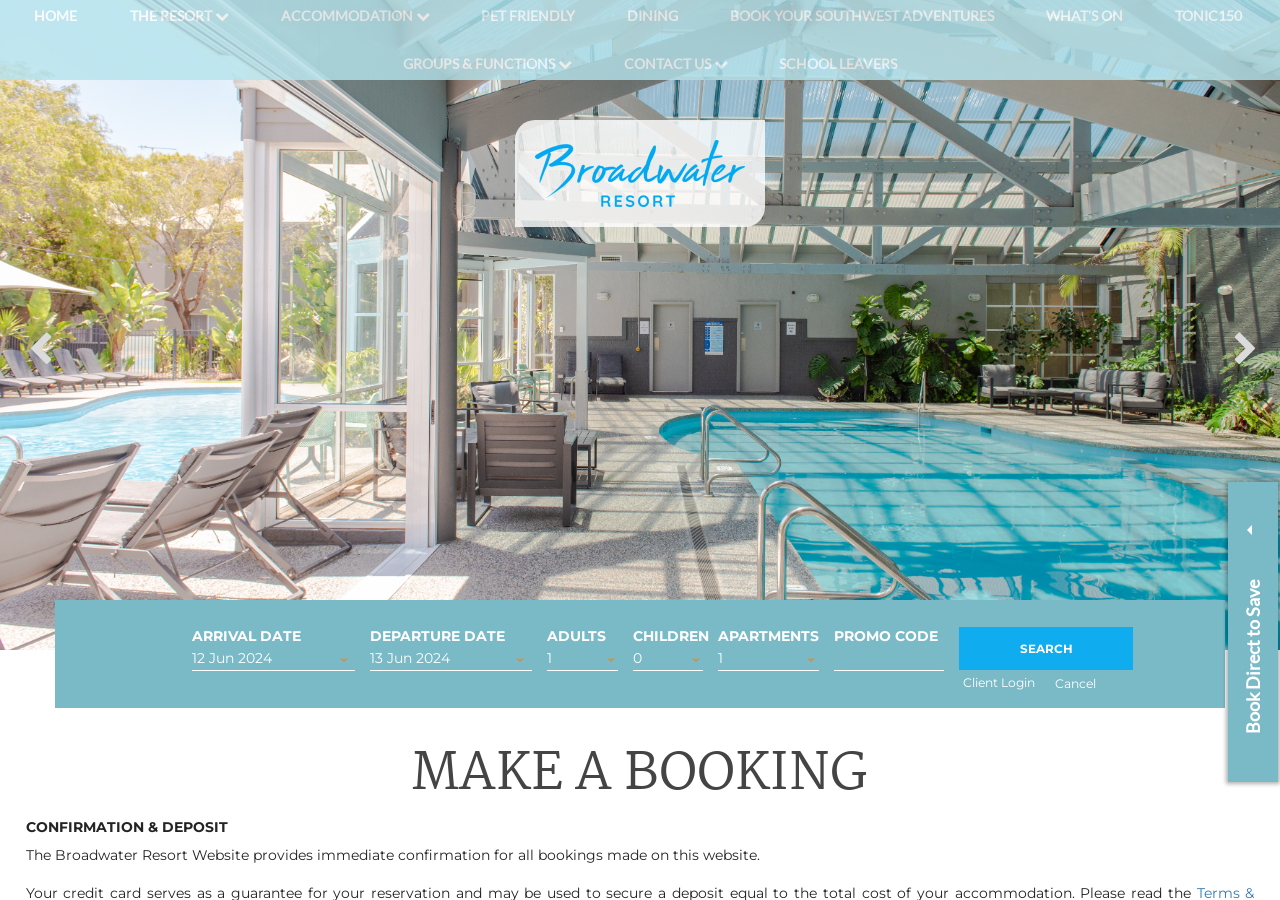Identify the bounding box coordinates of the clickable section necessary to follow the following instruction: "Read the 'Resources' section". The coordinates should be presented as four float numbers from 0 to 1, i.e., [left, top, right, bottom].

None